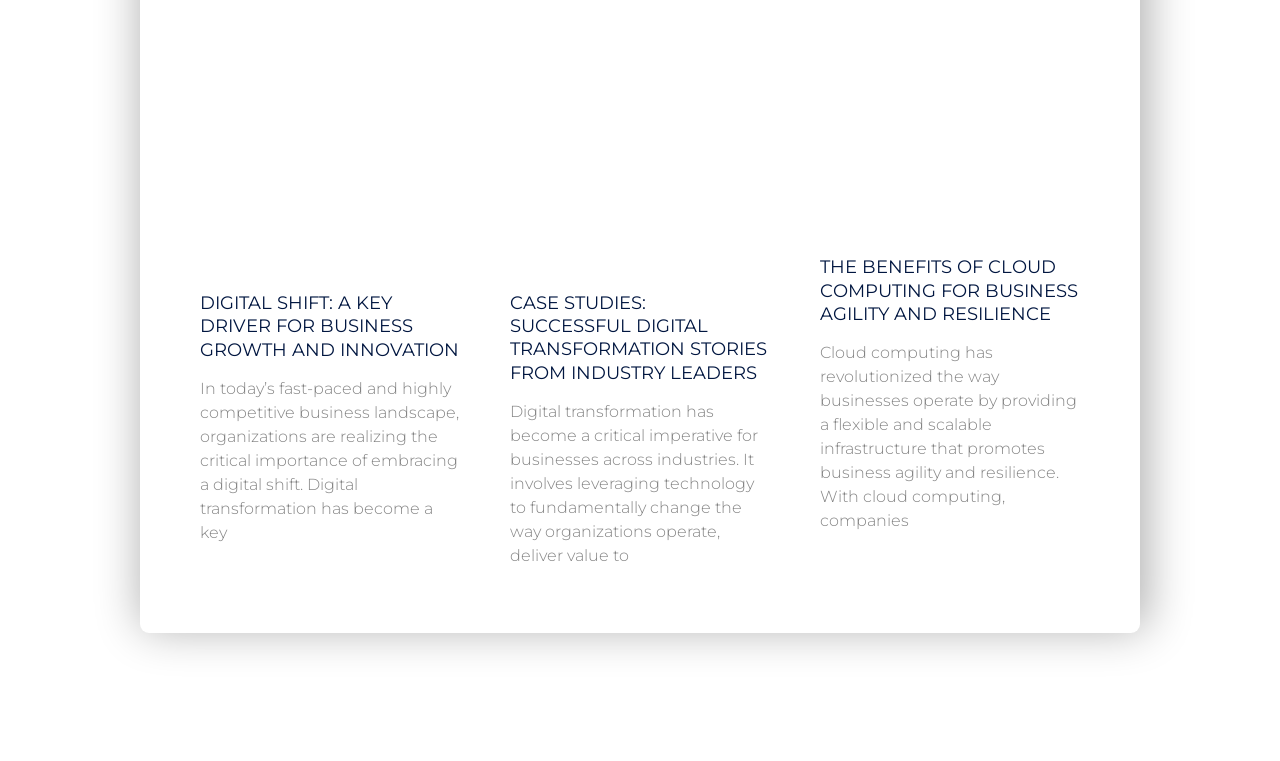What is the benefit of cloud computing for businesses?
Refer to the screenshot and answer in one word or phrase.

Business Agility and Resilience